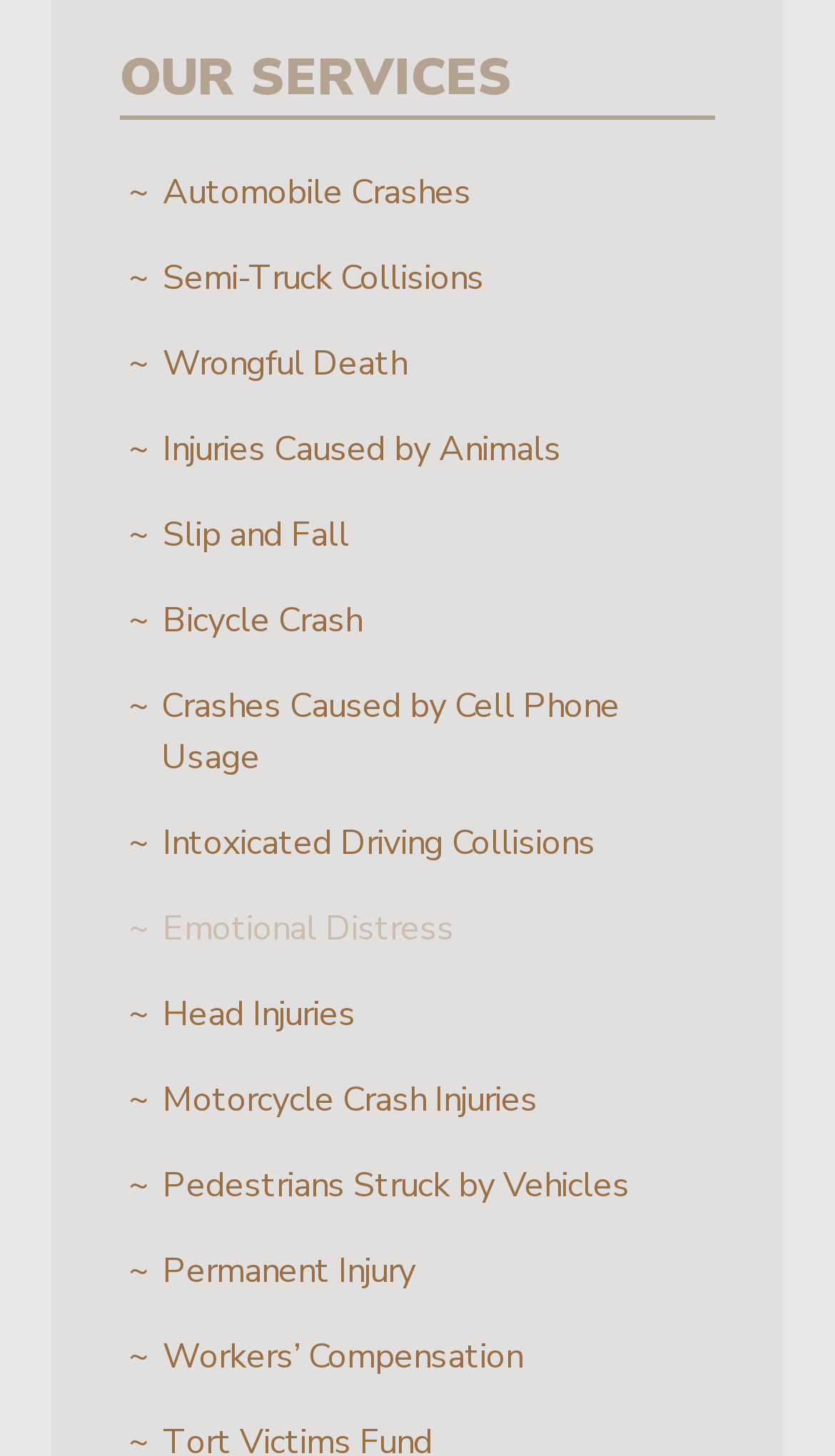Please specify the bounding box coordinates in the format (top-left x, top-left y, bottom-right x, bottom-right y), with all values as floating point numbers between 0 and 1. Identify the bounding box of the UI element described by: ISTQB

None